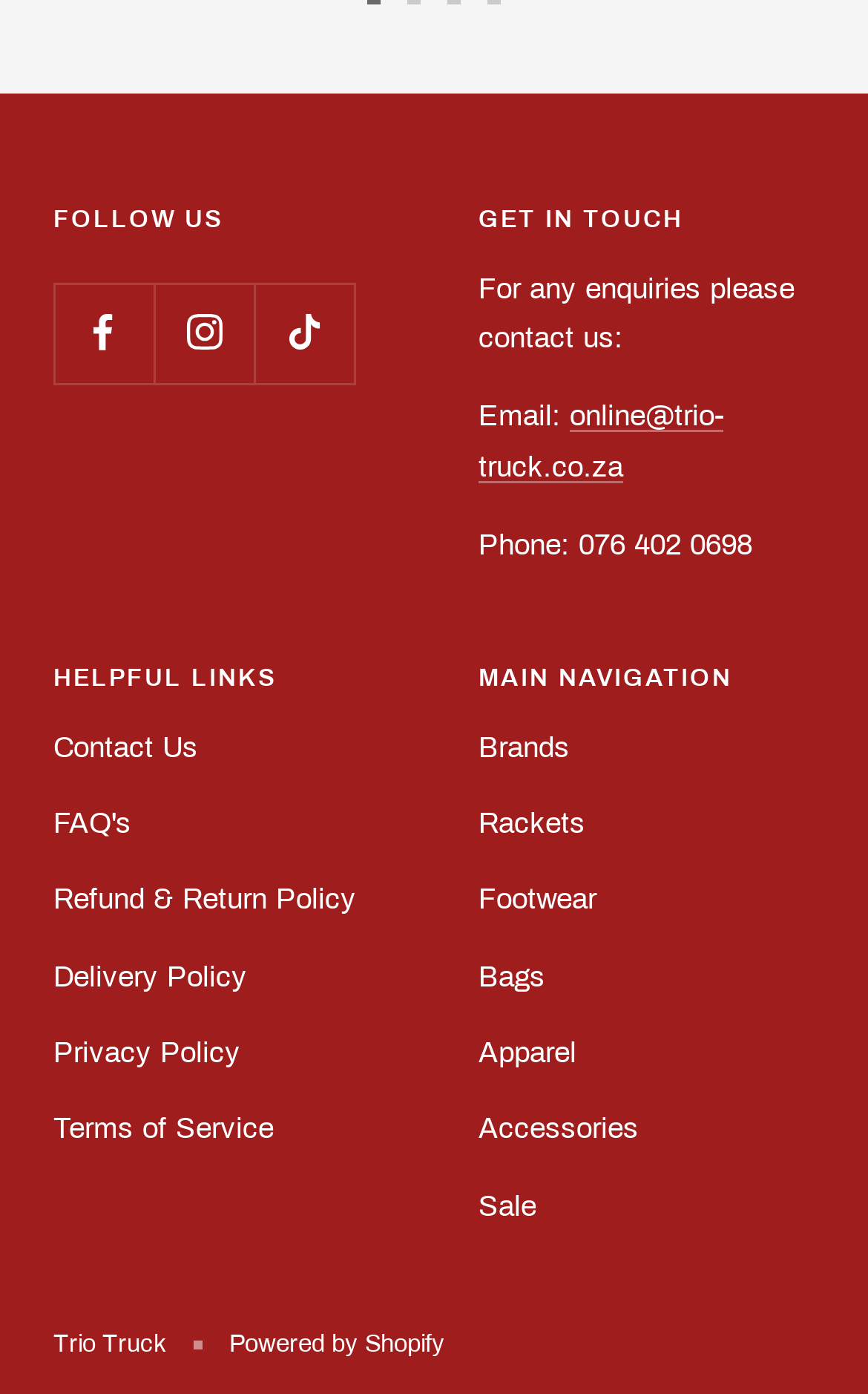Please locate the bounding box coordinates of the element that needs to be clicked to achieve the following instruction: "Contact us". The coordinates should be four float numbers between 0 and 1, i.e., [left, top, right, bottom].

[0.062, 0.519, 0.228, 0.554]